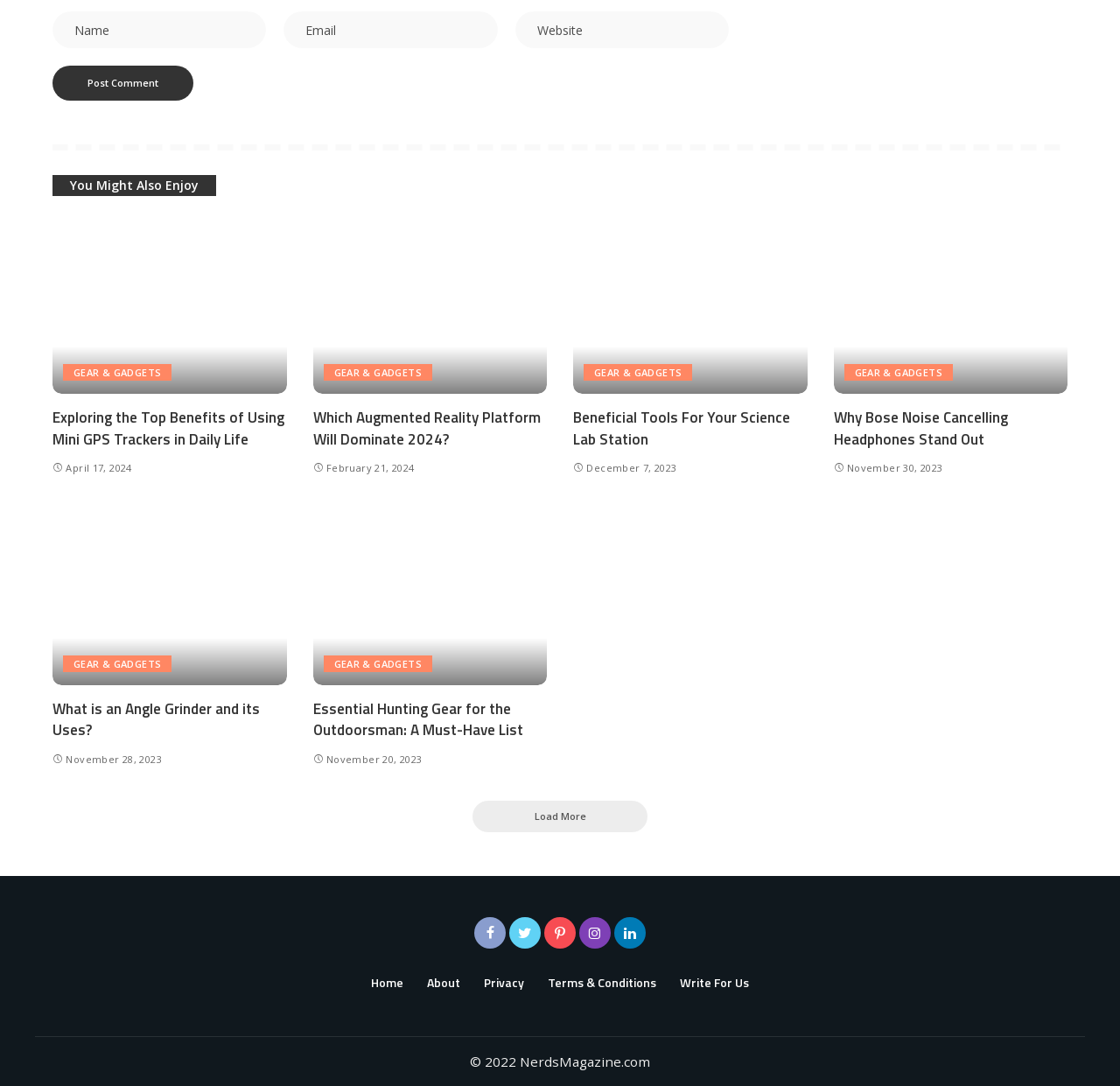Locate the bounding box coordinates of the element's region that should be clicked to carry out the following instruction: "View article about augmented reality". The coordinates need to be four float numbers between 0 and 1, i.e., [left, top, right, bottom].

[0.279, 0.374, 0.482, 0.415]